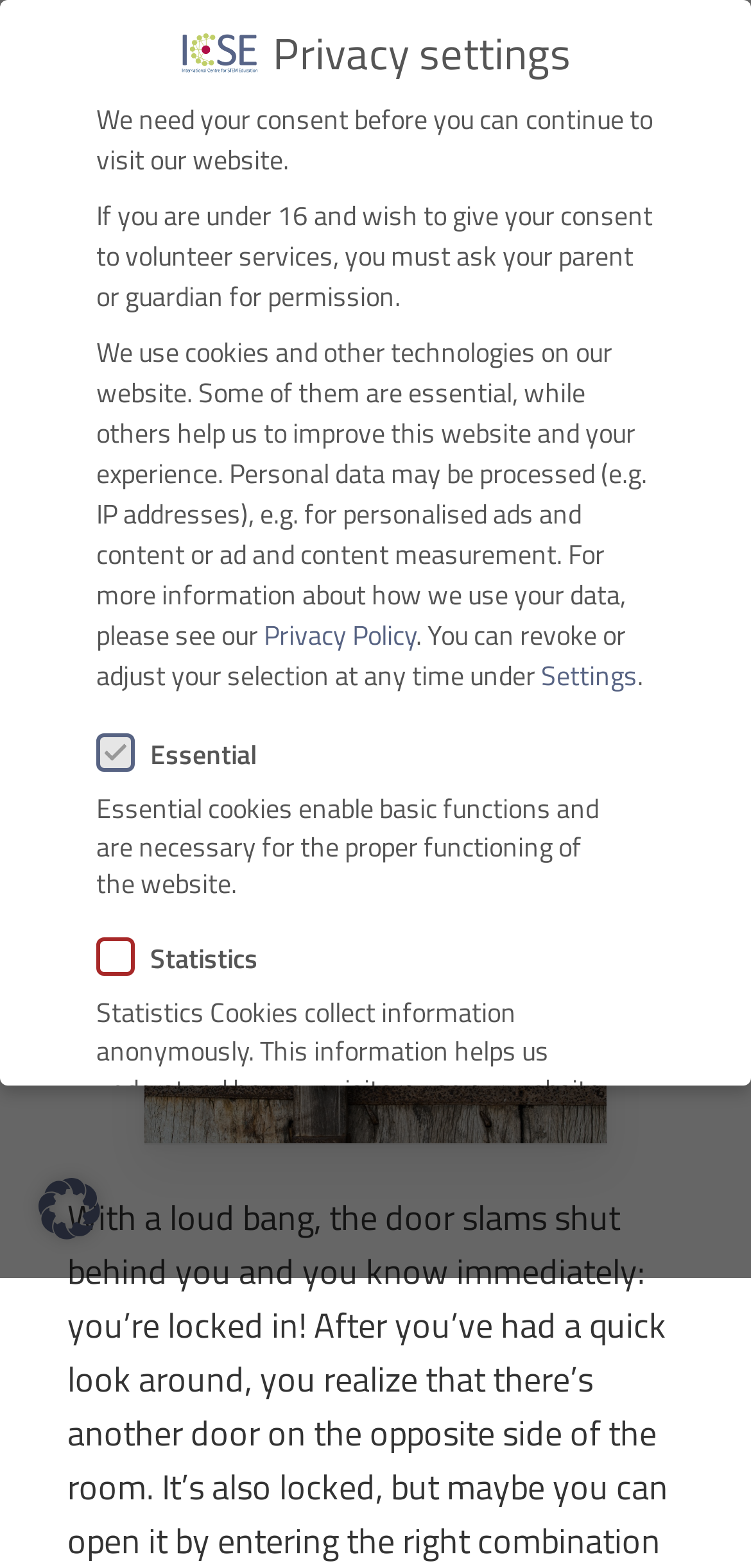Please provide a comprehensive response to the question below by analyzing the image: 
What is the purpose of the 'Statistics' checkbox?

The purpose of the 'Statistics' checkbox can be understood by reading the text next to it, which says 'Statistics Cookies collect information anonymously. This information helps us understand how our visitors use our website'.